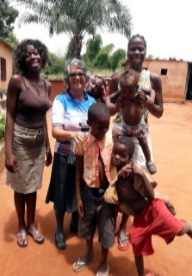Elaborate on the elements present in the image.

In a warm and vibrant village setting, a group of children and a caring sister are captured in a moment of joyful interaction. Sister Johana stands in the center, surrounded by five children, each displaying exuberant energy. Two children are playfully climbing over her shoulders while others gather around, smiling and posing for the photo. The backdrop features simple, rustic homes and lush greenery, indicative of a close-knit community. This image reflects a spirit of compassion and connection, highlighting the dedication of Sister Johana to engaging with and uplifting the local youth, embodying her commitment to providing care and guidance within the village.